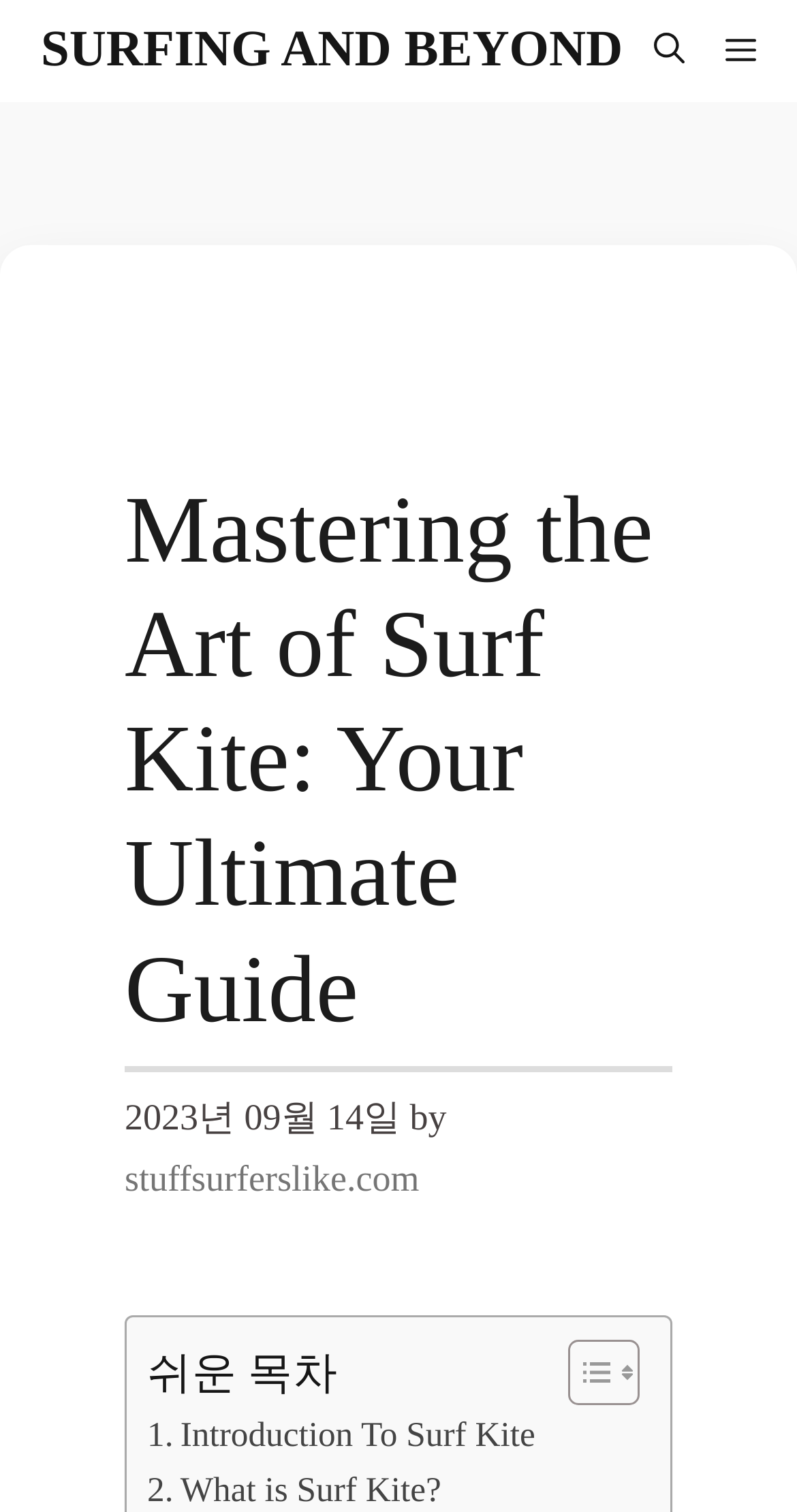Is the menu button expanded?
Please answer the question with a detailed response using the information from the screenshot.

I found the state of the menu button by looking at the button element in the root element. The button element has an attribute 'expanded' with a value of 'False'.